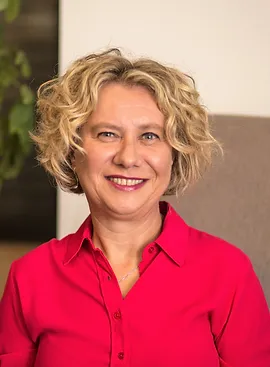Give a detailed explanation of what is happening in the image.

The image features Professor Sigal Alon, a prominent figure in sociology, known for her expertise in stratification and inequality. She is captured wearing a vibrant red blouse, which contrasts elegantly with the soft, neutral background, emphasizing her approachable demeanor. With a warm smile and light, curly hair, Professor Alon exudes confidence and friendliness, reflecting her role as an academic and head of the B. I. Cohen Institute for Public Opinion Research at Tel Aviv University. This portrait highlights not just her personal style but also her commitment to engaging with contemporary social issues through research and scholarship.